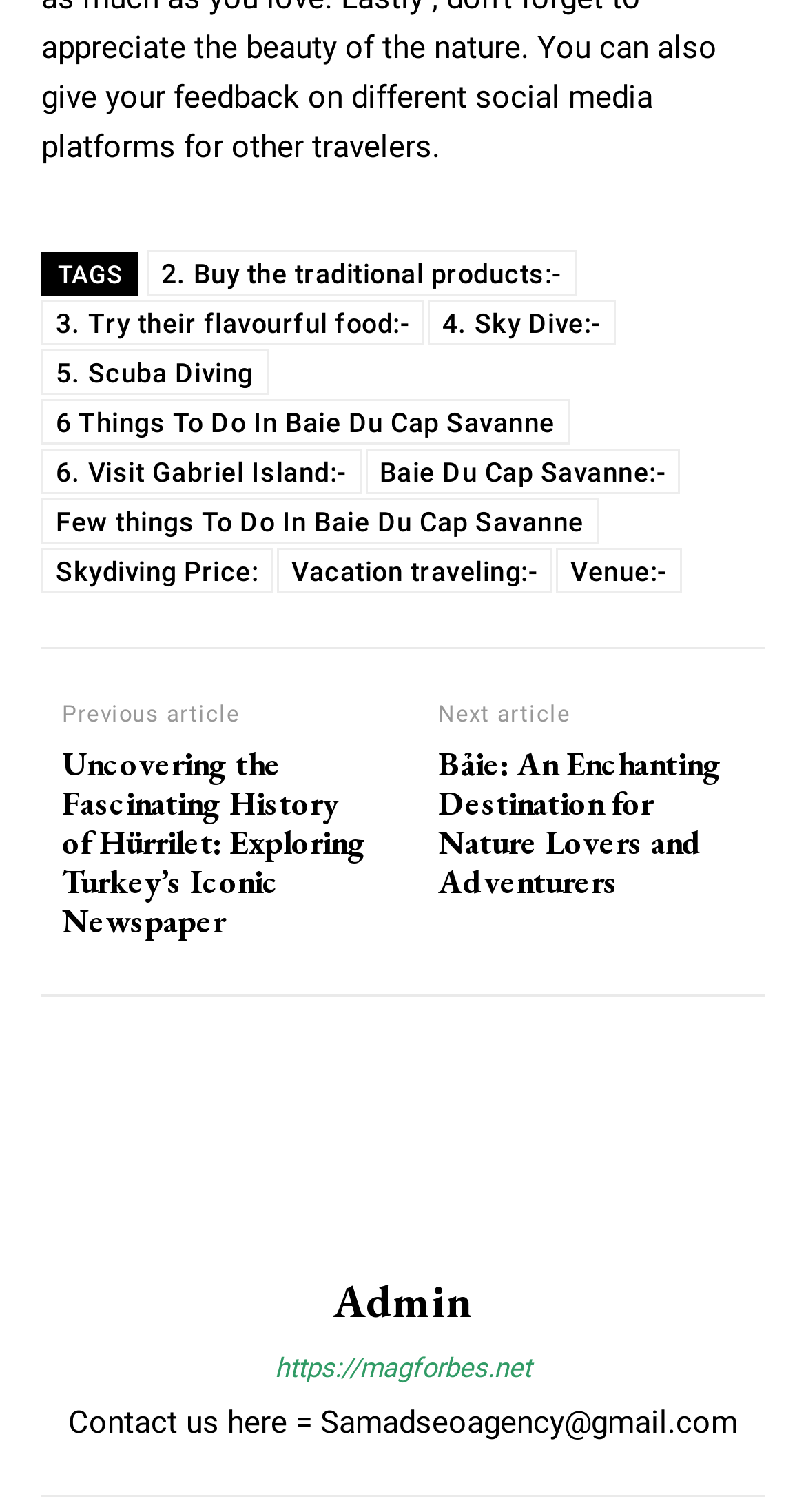Give a one-word or short phrase answer to the question: 
What is the first thing to do in Baie Du Cap Savanne?

Buy traditional products